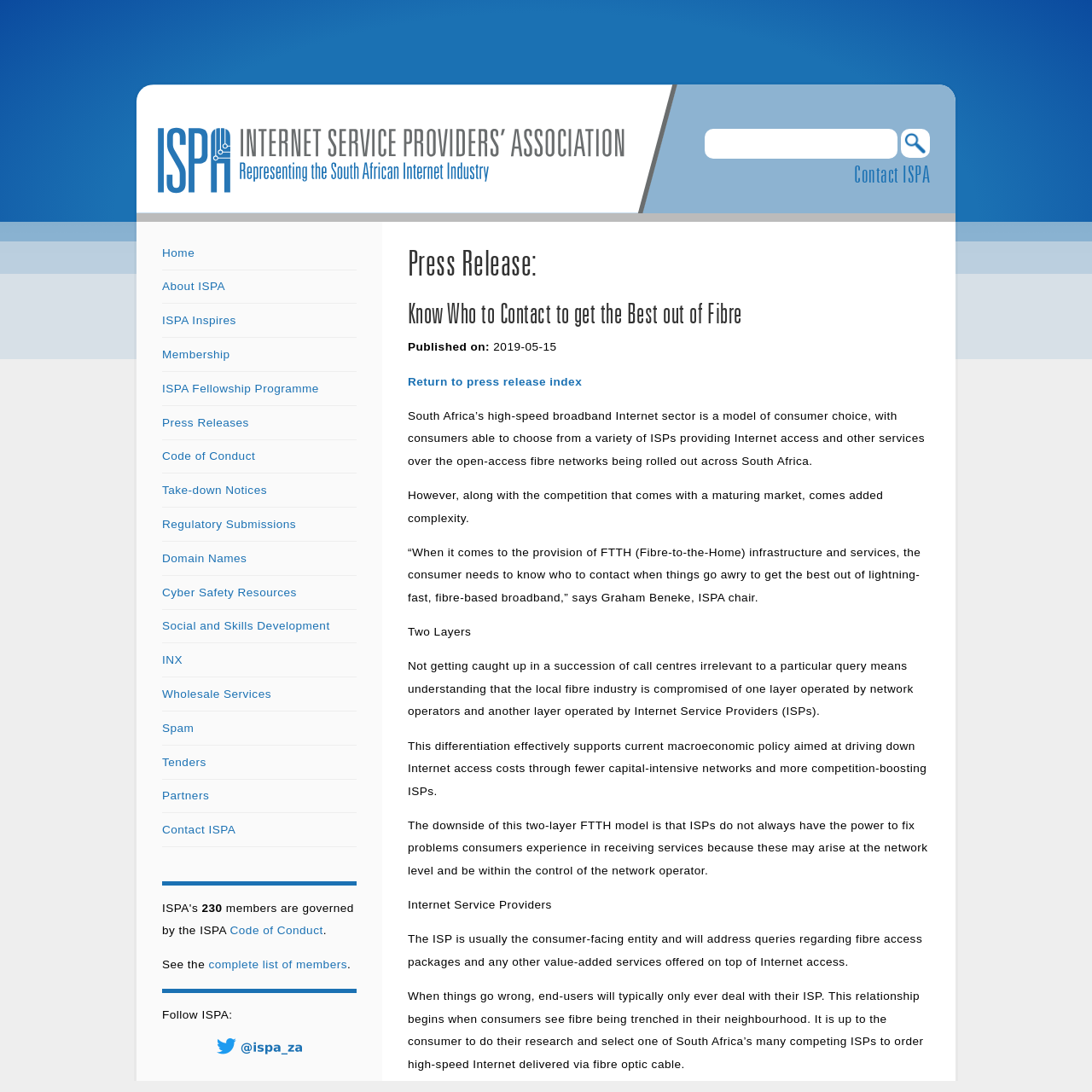Please locate the clickable area by providing the bounding box coordinates to follow this instruction: "View the worship service posted on January 24 2021".

None